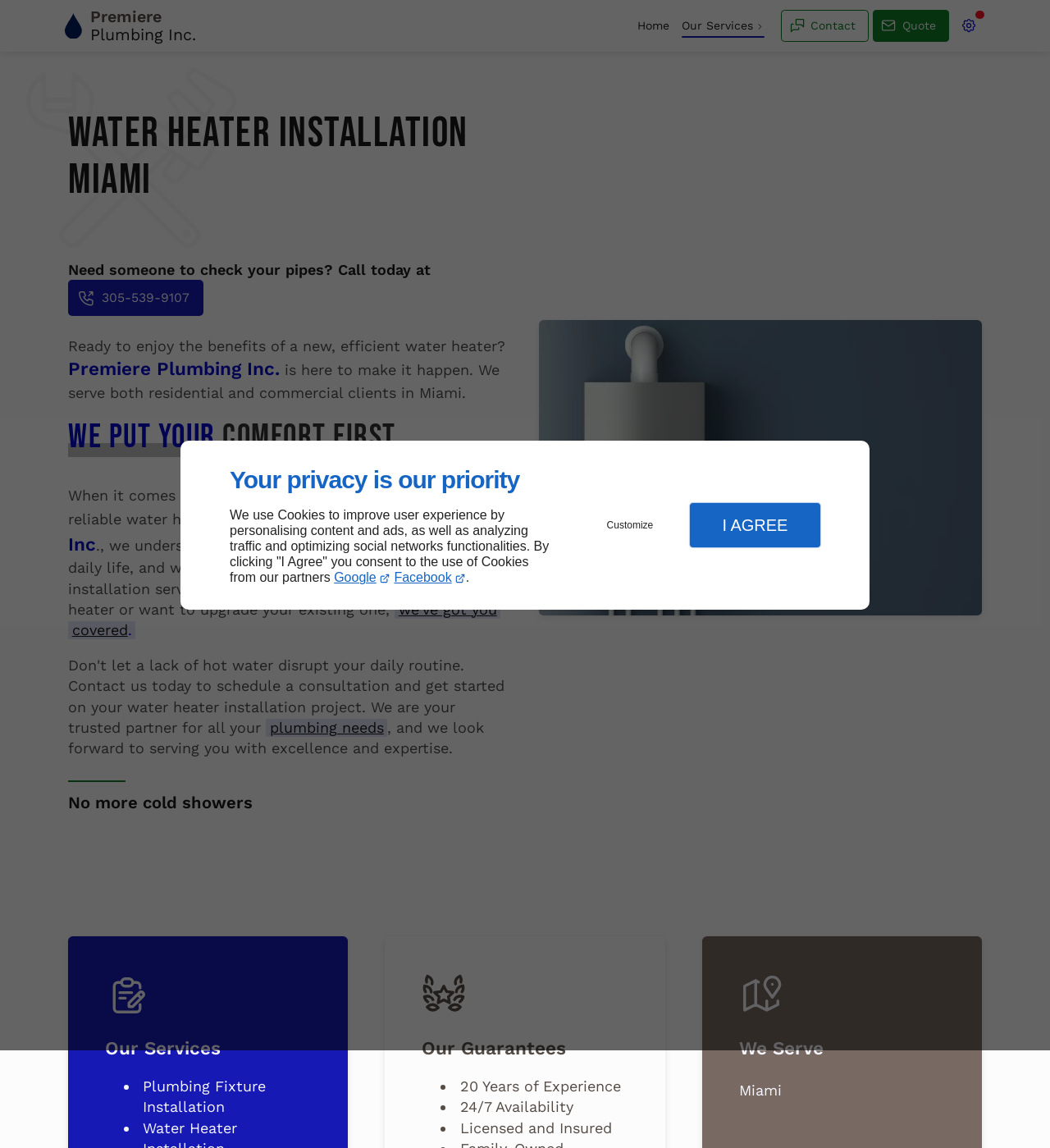Locate the bounding box coordinates of the item that should be clicked to fulfill the instruction: "Call the phone number".

[0.065, 0.244, 0.194, 0.275]